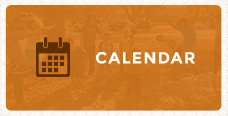What is the shape of the calendar icon?
Please answer the question with as much detail and depth as you can.

The caption does not provide information about the shape of the calendar icon, it only mentions that there is an icon of a calendar.